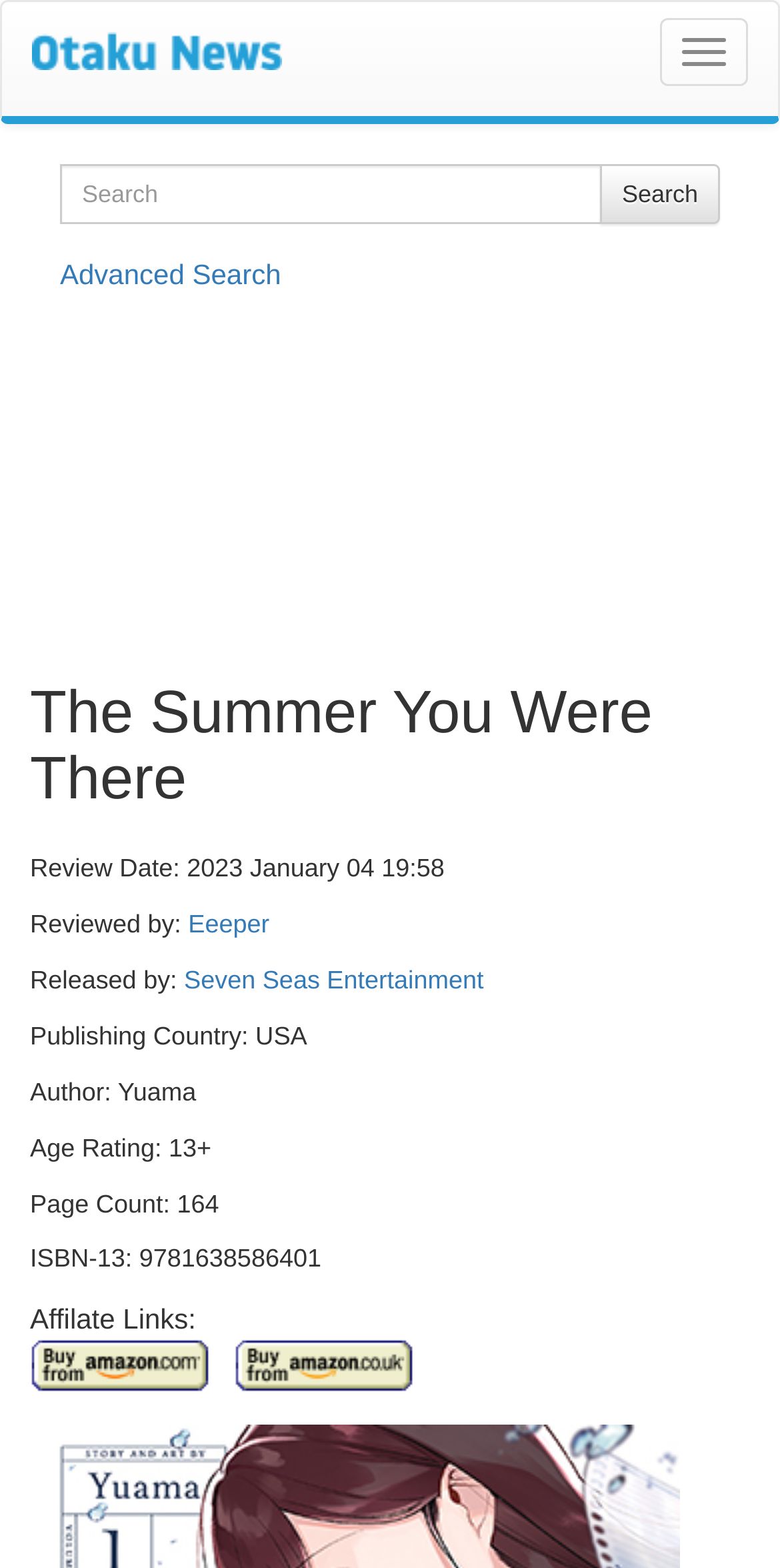Identify the bounding box coordinates of the clickable region required to complete the instruction: "Browse articles in the Healthcare category". The coordinates should be given as four float numbers within the range of 0 and 1, i.e., [left, top, right, bottom].

None